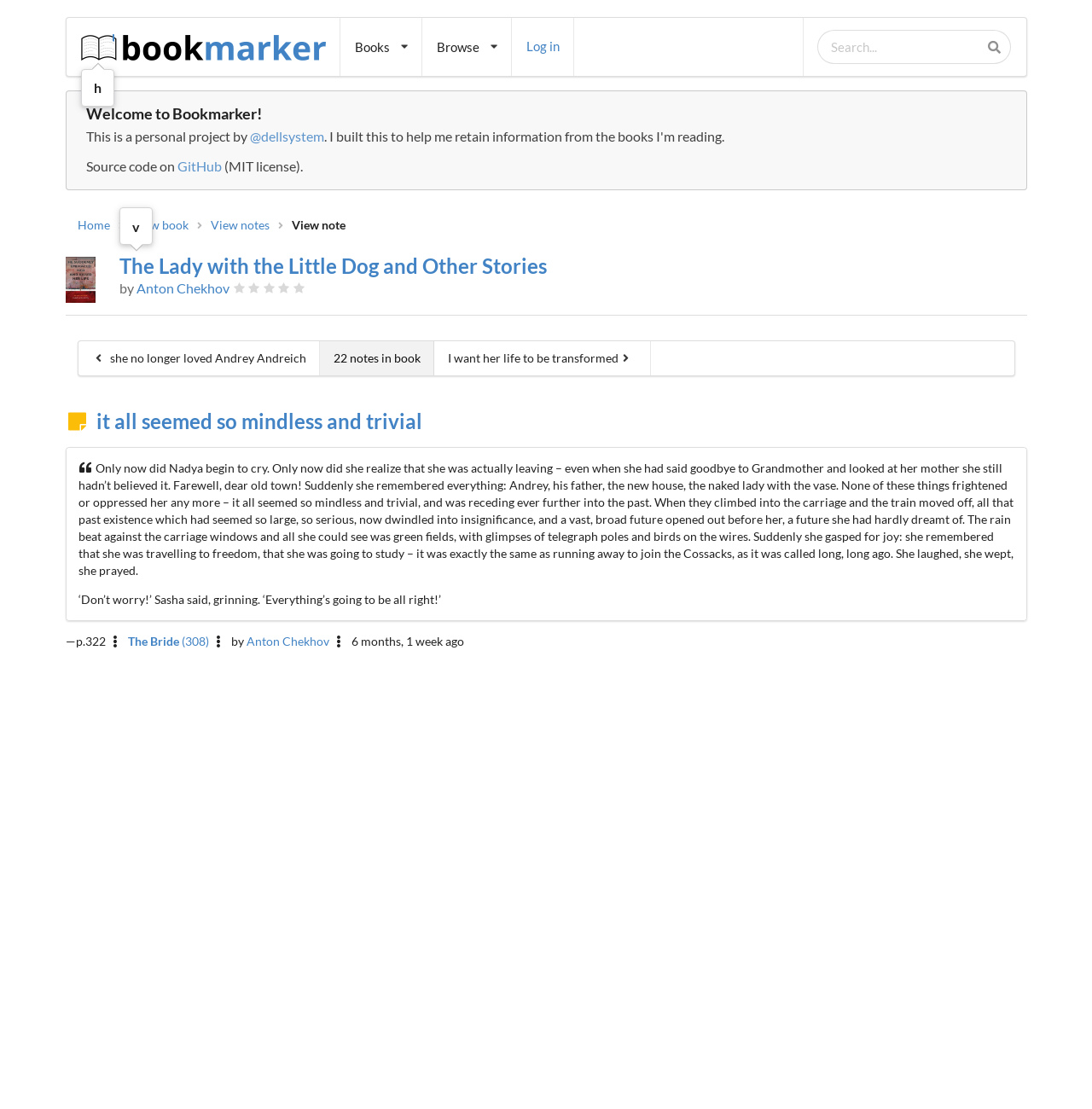How many notes are in the book?
Look at the image and respond to the question as thoroughly as possible.

I found the answer by looking at the static text element with the text '22 notes in book'. This element is likely displaying the number of notes in the book.